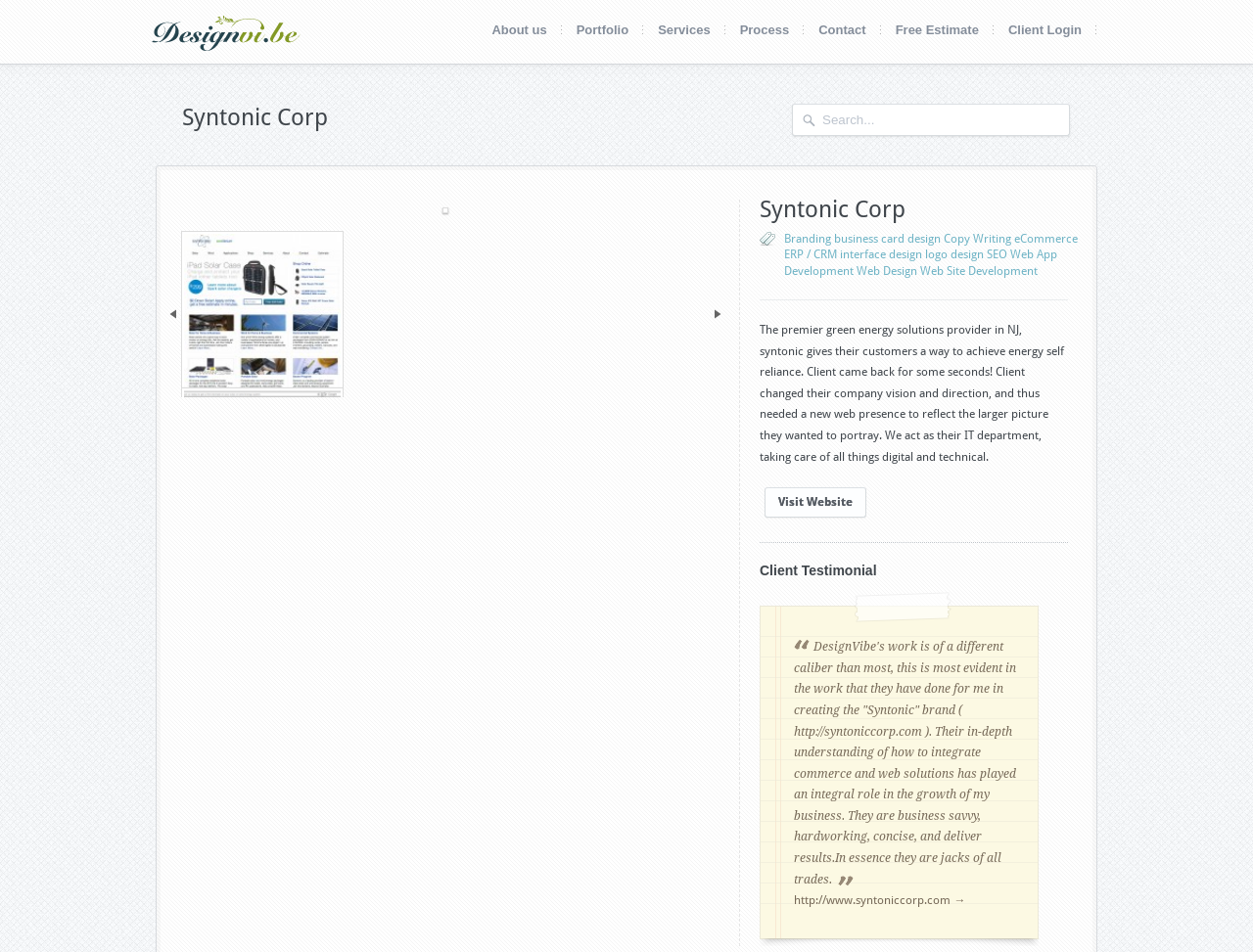What is the purpose of the textbox on the webpage?
Please answer the question with as much detail and depth as you can.

I found a textbox on the webpage with a static text 'Search...' inside it, which suggests that the purpose of the textbox is for searching. The textbox has a bounding box coordinate of [0.633, 0.11, 0.85, 0.142].